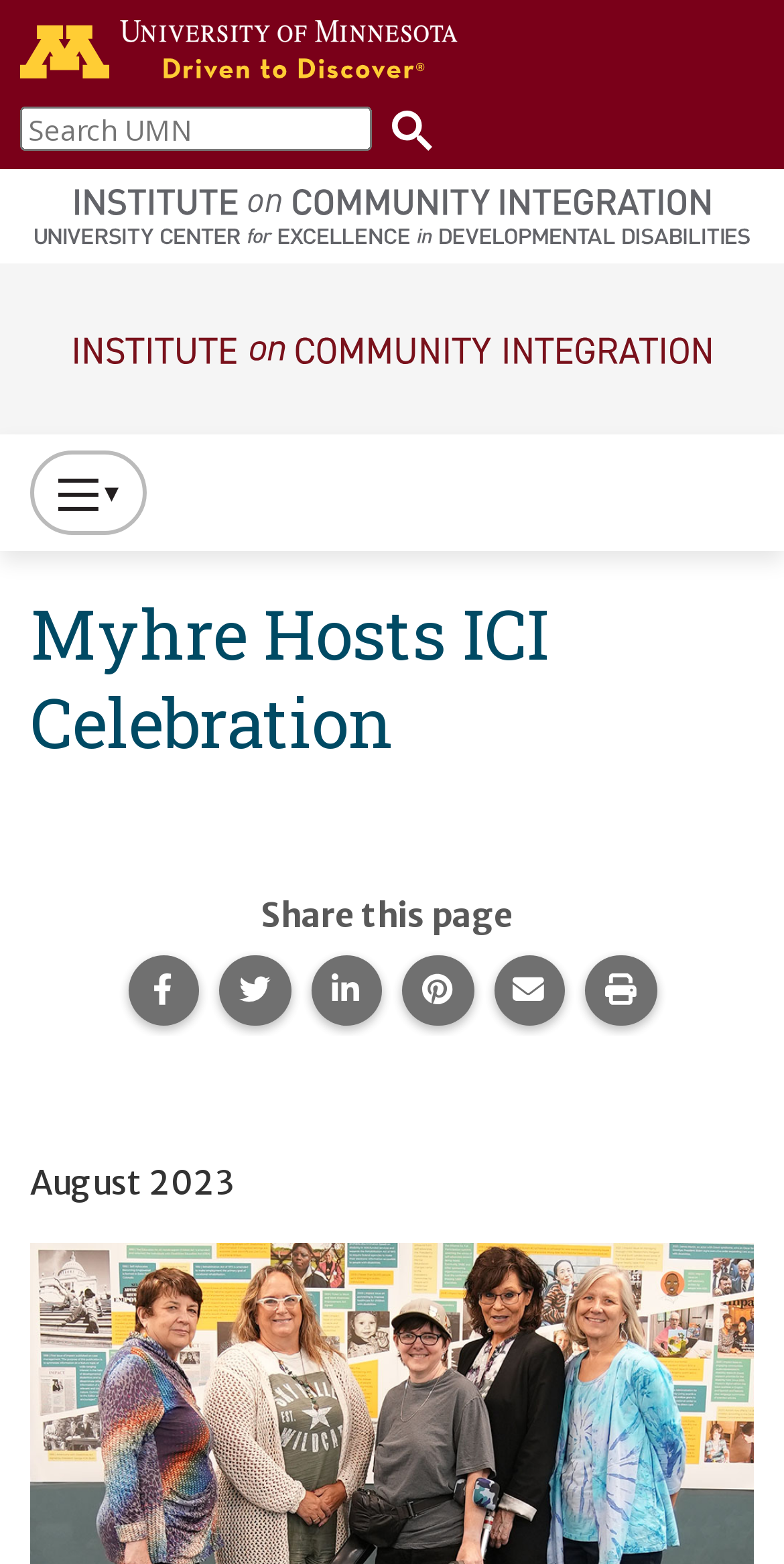Answer the question briefly using a single word or phrase: 
How many links are in the main navigation?

1